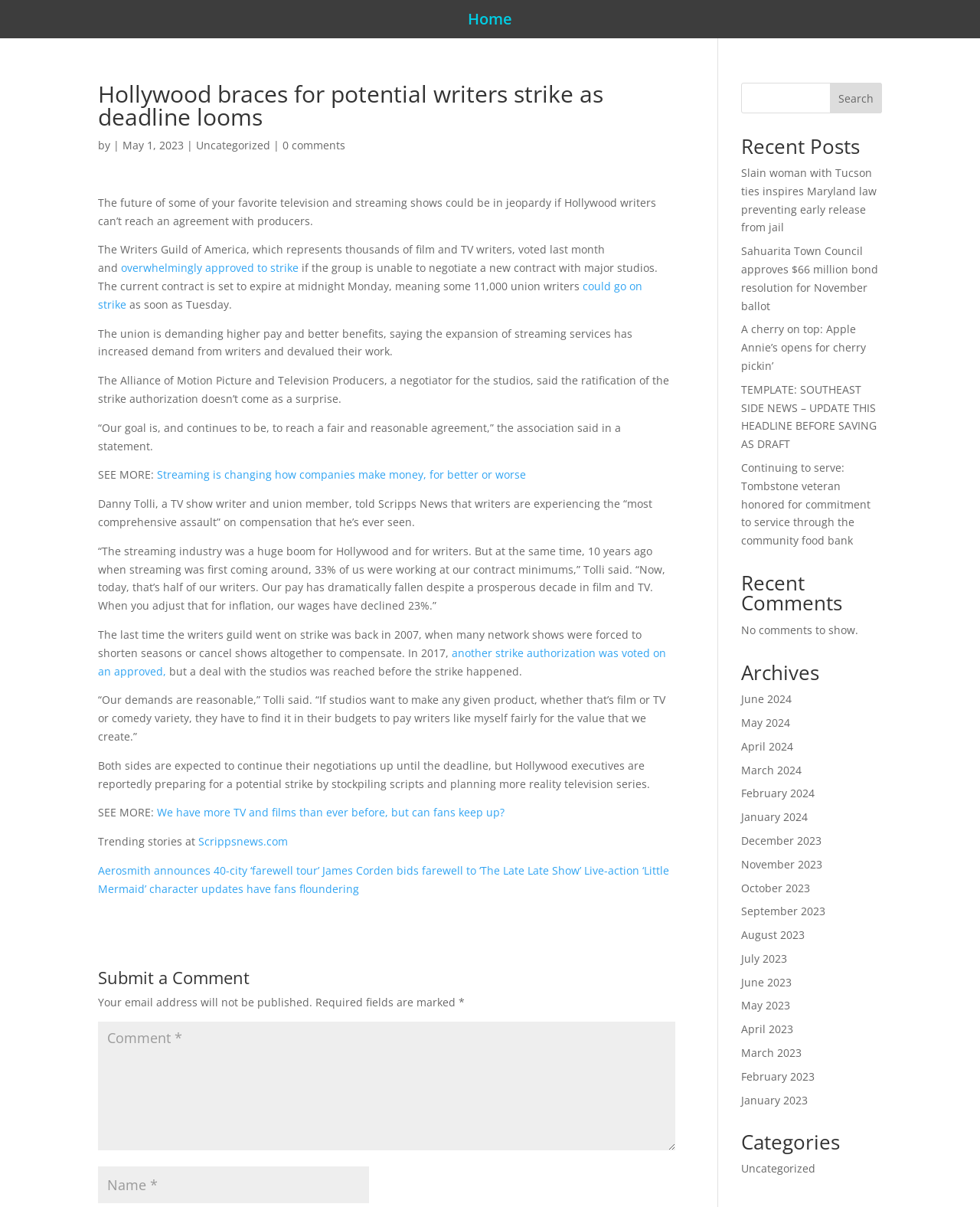Show the bounding box coordinates for the HTML element described as: "Aerosmith announces 40-city ‘farewell tour’".

[0.1, 0.715, 0.326, 0.727]